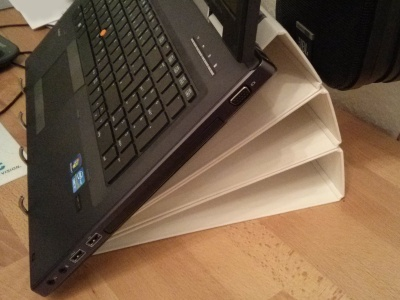Answer in one word or a short phrase: 
What is the surface in the background?

Wood grain